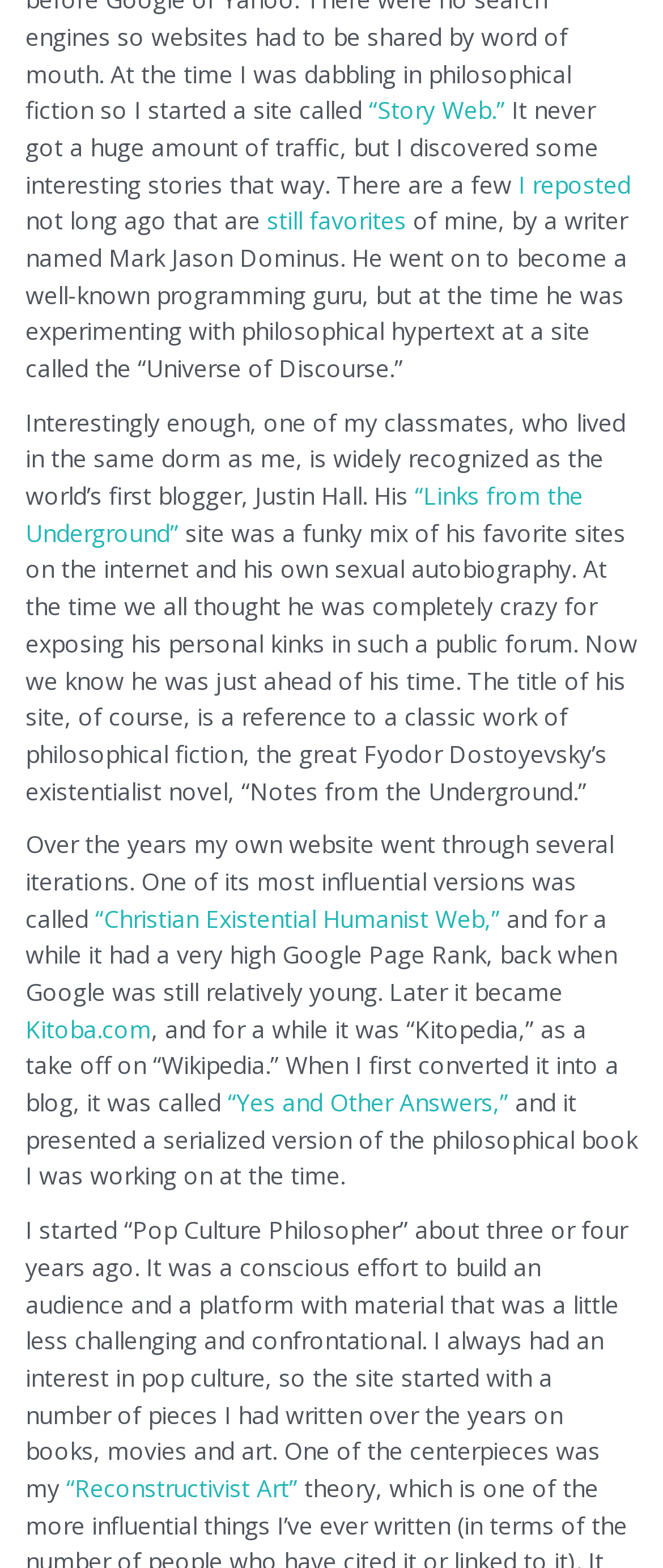Highlight the bounding box coordinates of the region I should click on to meet the following instruction: "View Reconstructivist Art".

[0.1, 0.939, 0.449, 0.959]